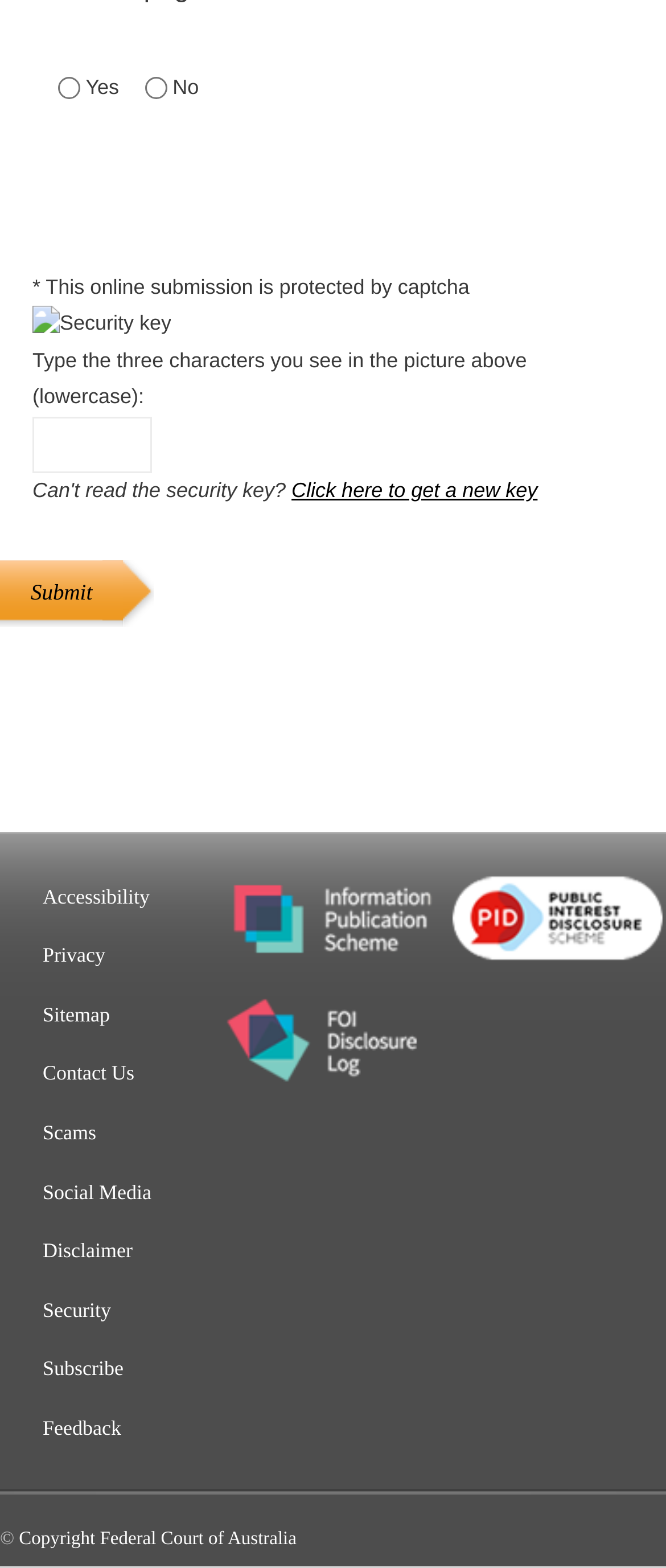Please give a succinct answer to the question in one word or phrase:
What is the purpose of the text box?

Enter captcha